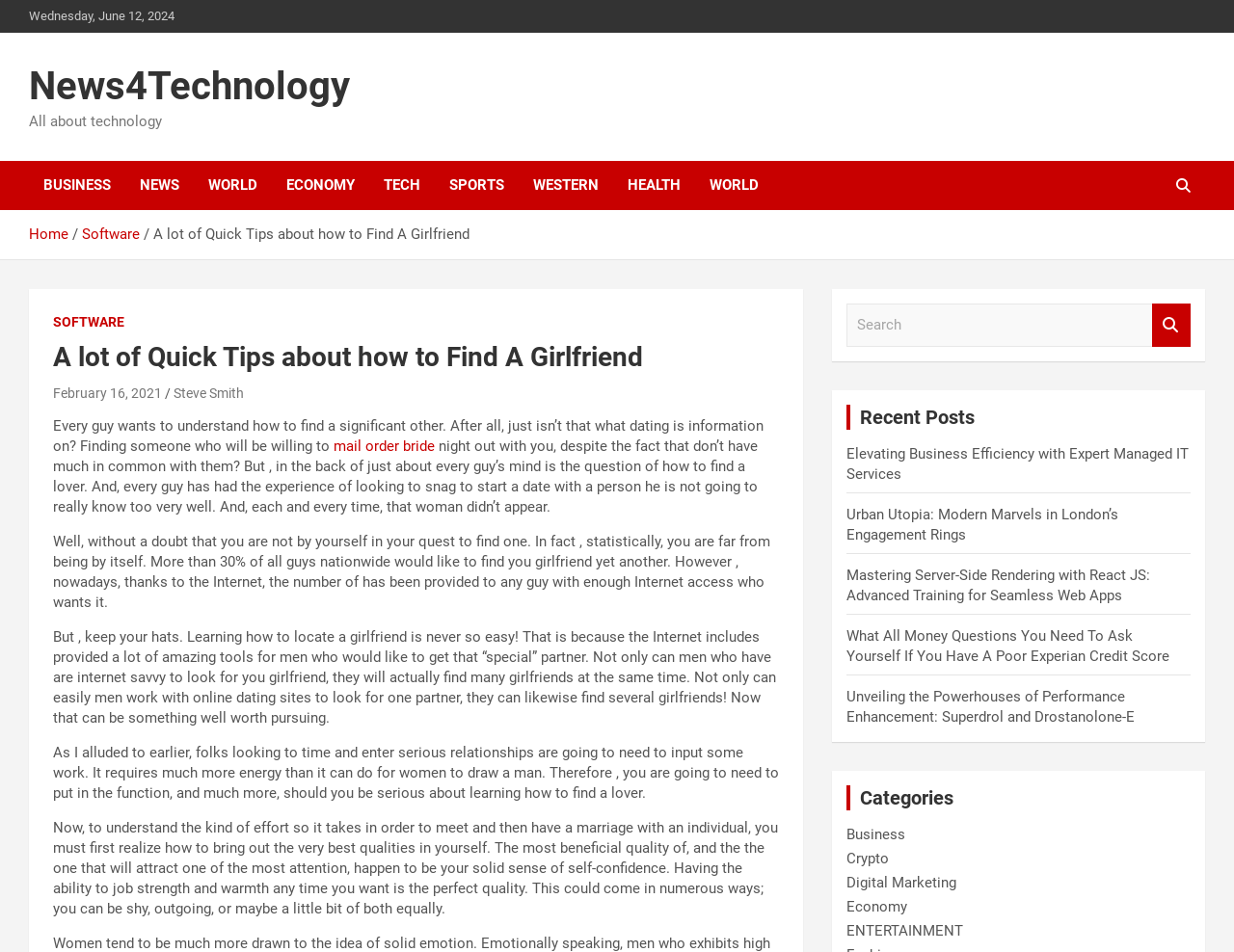Please find the bounding box coordinates of the section that needs to be clicked to achieve this instruction: "Read the 'Recent Posts' section".

[0.686, 0.425, 0.965, 0.451]